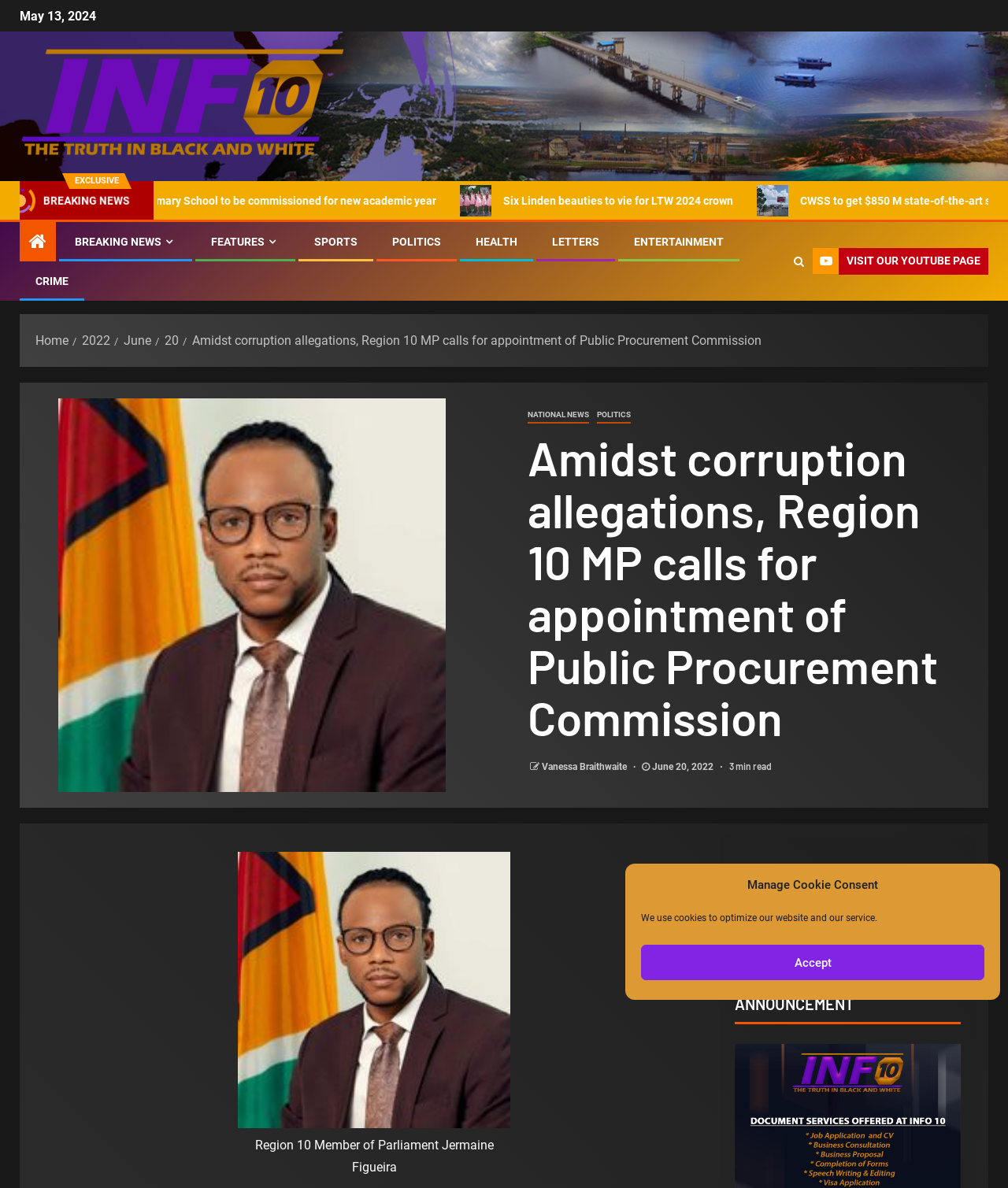Please give a succinct answer to the question in one word or phrase:
What is the name of the website?

INFO 10